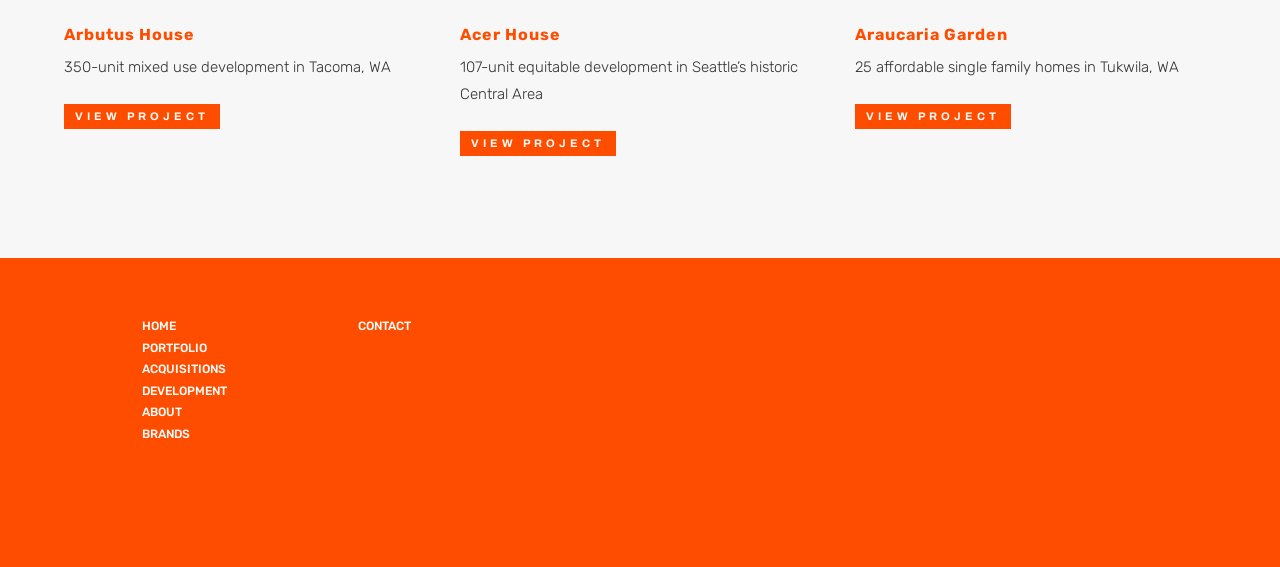Locate the bounding box coordinates of the element's region that should be clicked to carry out the following instruction: "view Araucaria Garden project". The coordinates need to be four float numbers between 0 and 1, i.e., [left, top, right, bottom].

[0.668, 0.183, 0.79, 0.227]